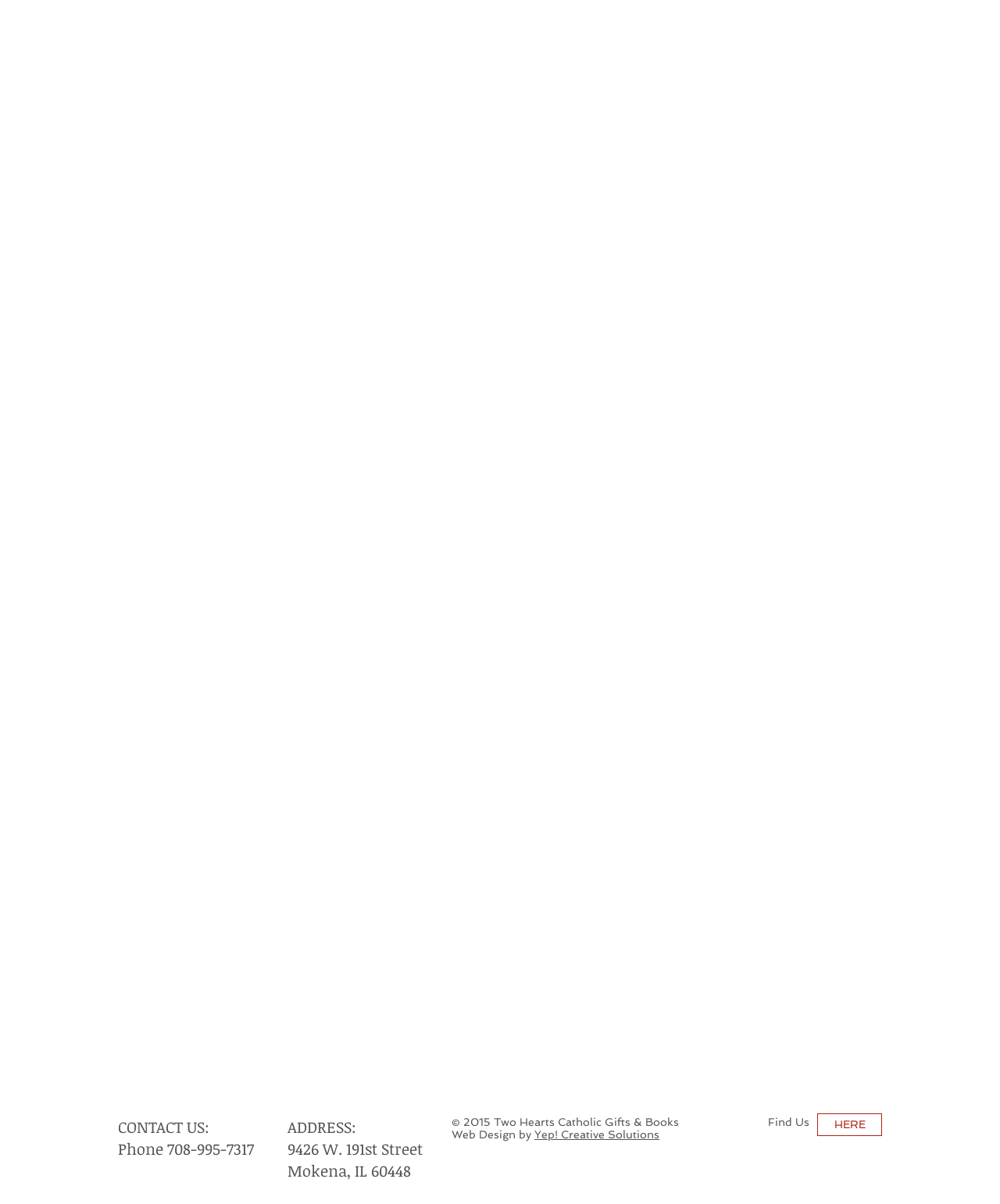Who designed the website?
Please answer the question as detailed as possible based on the image.

I found the website designer by looking at the bottom of the page, where it says 'Web Design by Yep! Creative Solutions'.